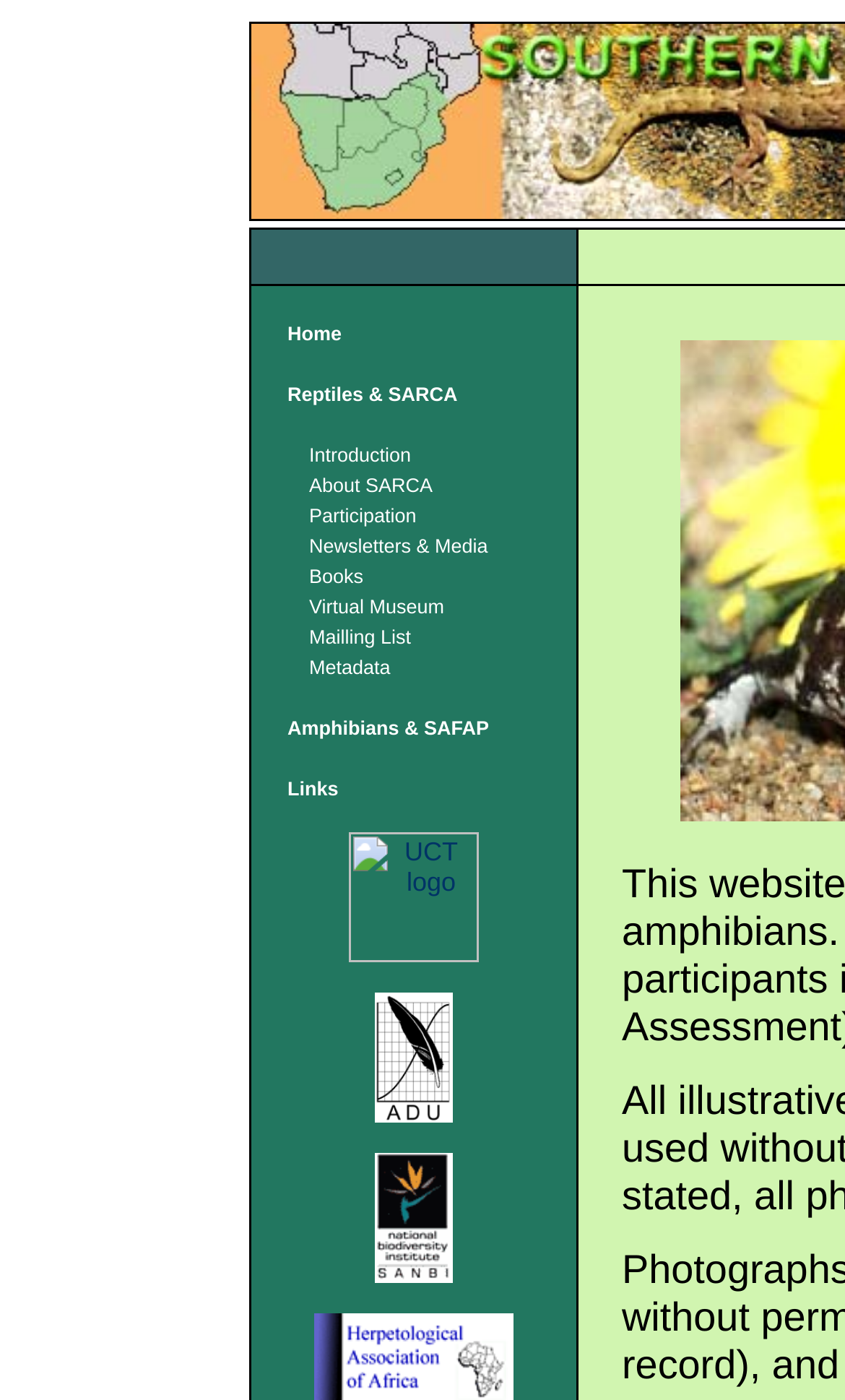Identify the bounding box coordinates of the clickable section necessary to follow the following instruction: "Click the 'UCT logo' link". The coordinates should be presented as four float numbers from 0 to 1, i.e., [left, top, right, bottom].

[0.413, 0.67, 0.567, 0.692]